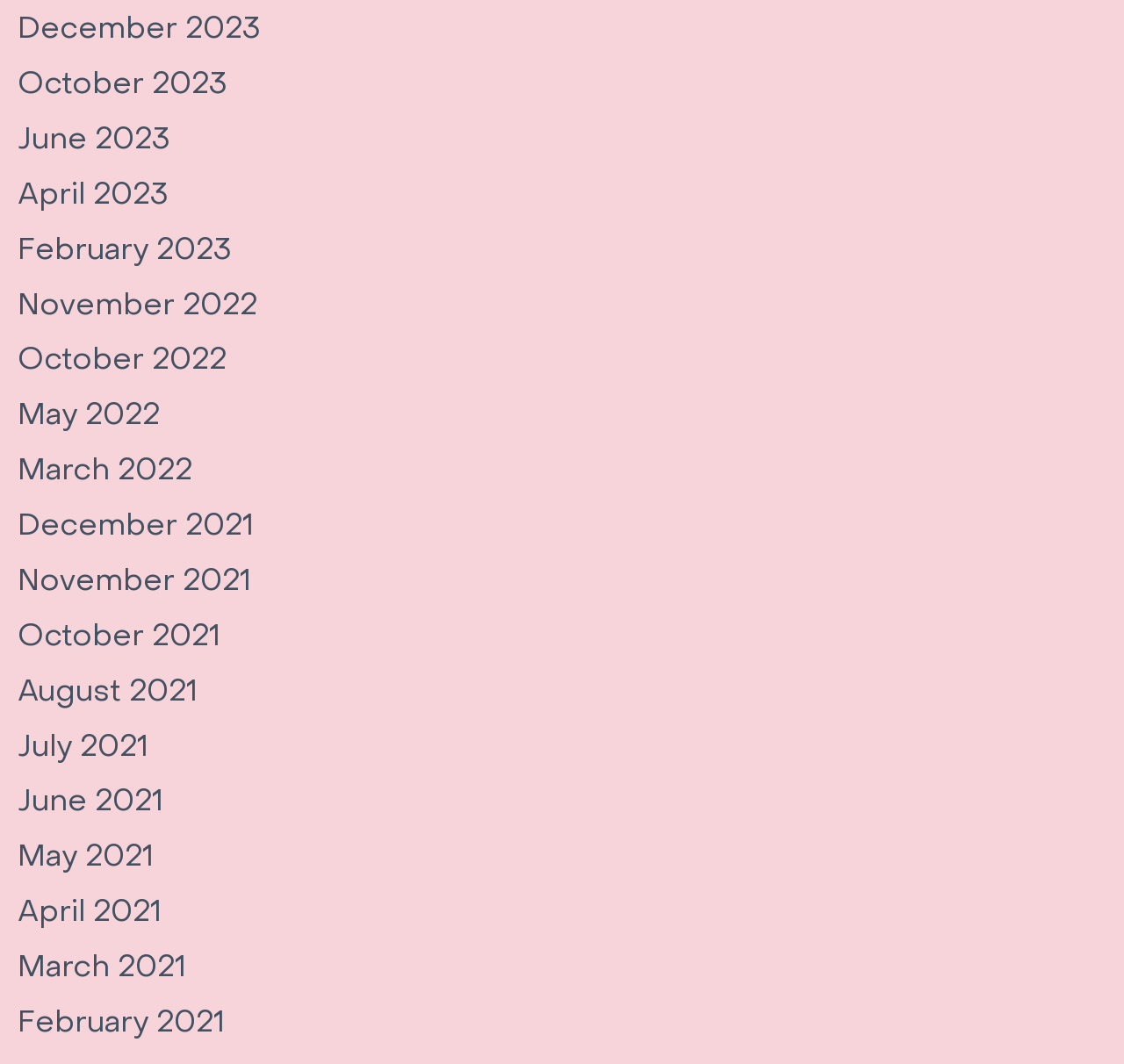How many months are listed in 2021?
Please answer the question as detailed as possible.

I counted the number of links with '2021' in their text and found 7 links: 'December 2021', 'November 2021', 'October 2021', 'August 2021', 'July 2021', 'June 2021', and 'May 2021'.